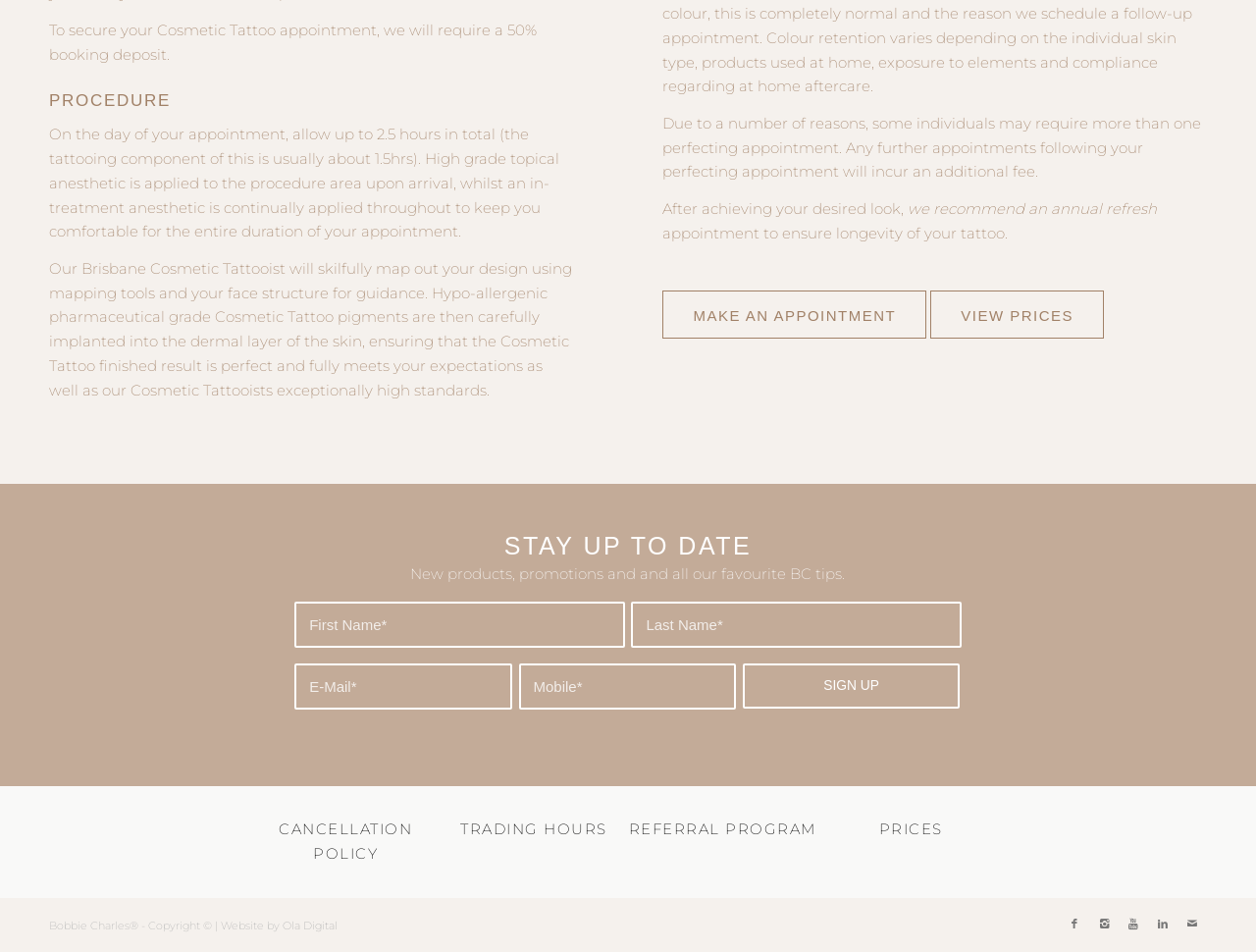Please find the bounding box coordinates of the element that you should click to achieve the following instruction: "Visit Ola Digital website". The coordinates should be presented as four float numbers between 0 and 1: [left, top, right, bottom].

[0.225, 0.964, 0.269, 0.979]